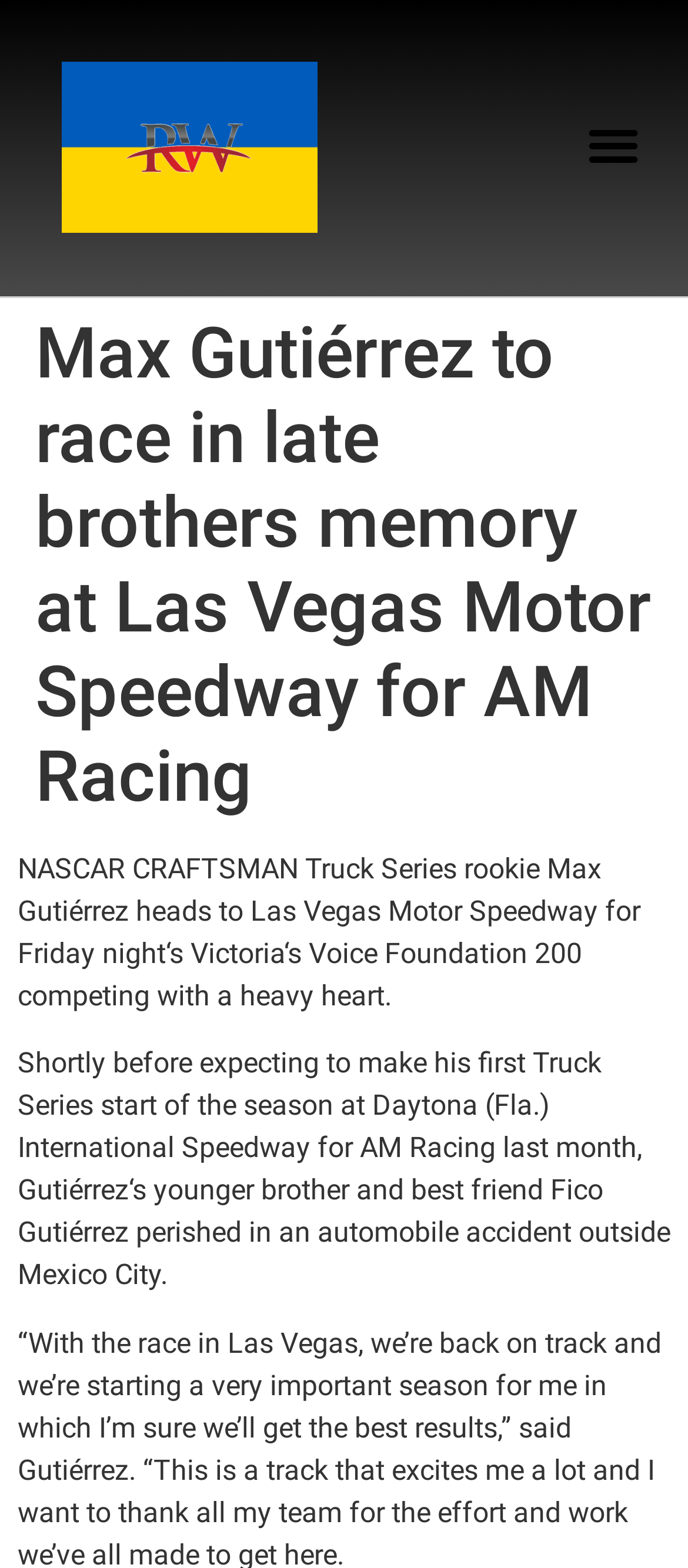Identify and generate the primary title of the webpage.

Max Gutiérrez to race in late brothers memory at Las Vegas Motor Speedway for AM Racing